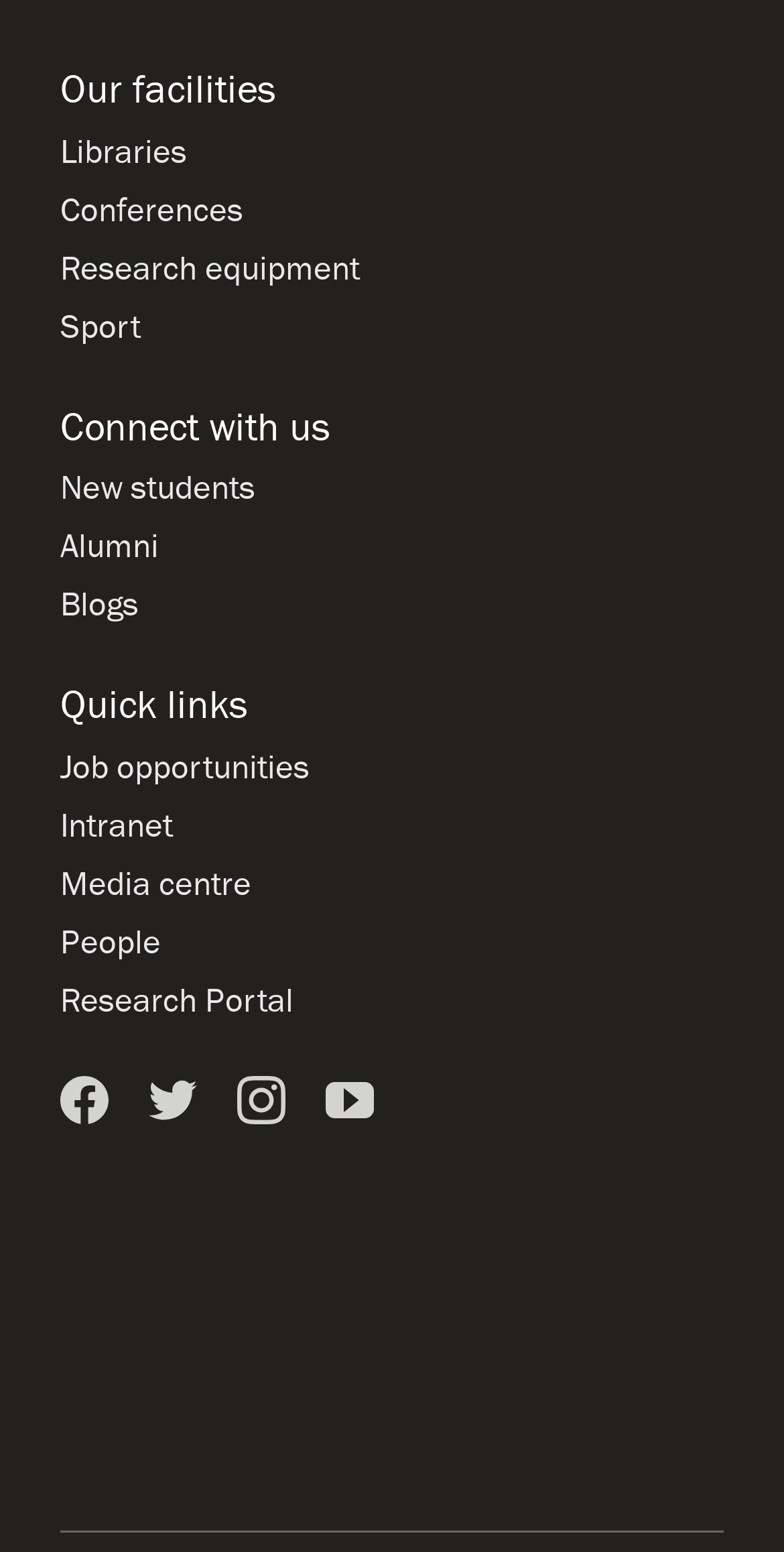What is the last link under 'Quick links'?
Based on the screenshot, respond with a single word or phrase.

Research Portal